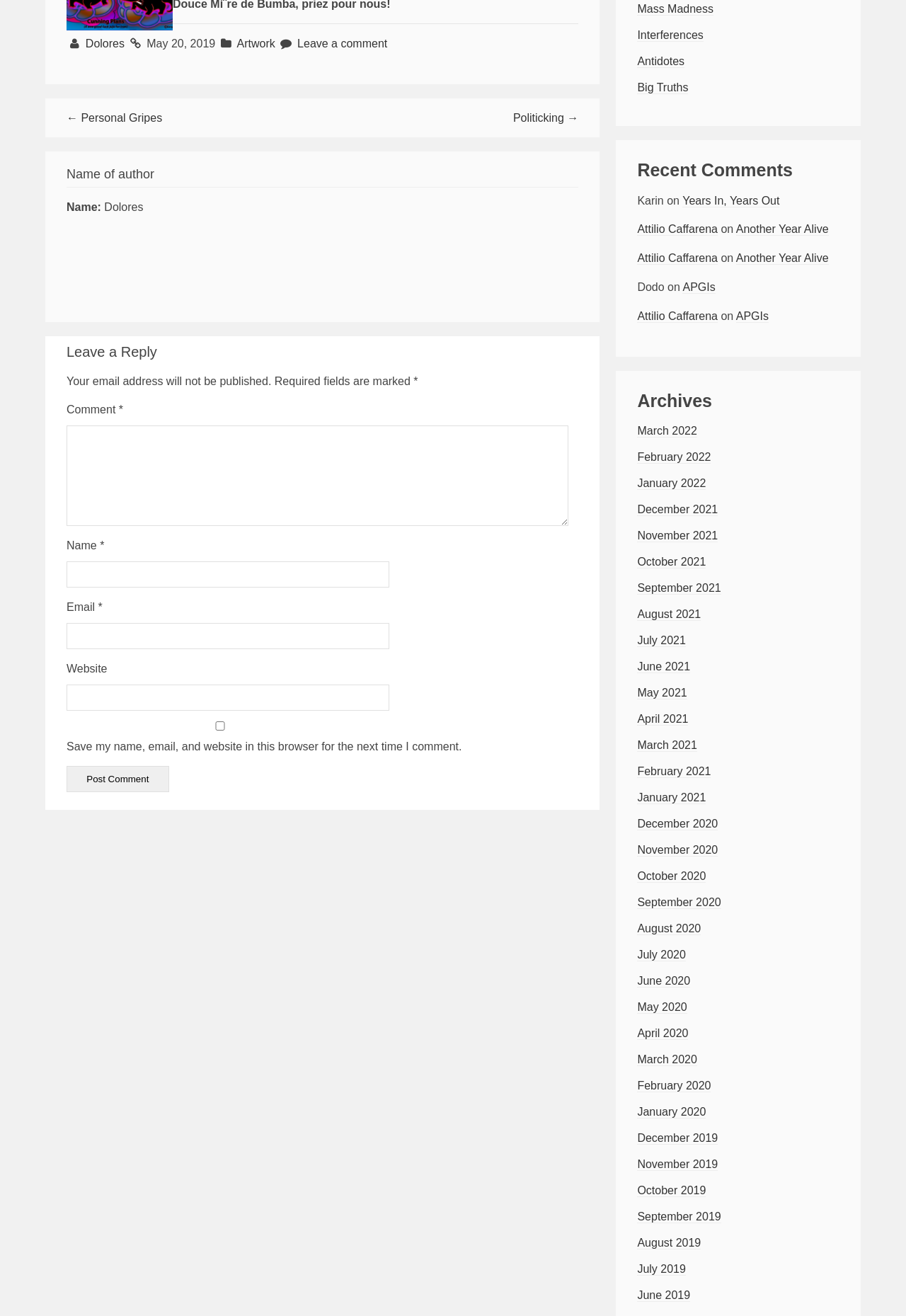Using the provided element description, identify the bounding box coordinates as (top-left x, top-left y, bottom-right x, bottom-right y). Ensure all values are between 0 and 1. Description: APGIs

[0.753, 0.214, 0.79, 0.223]